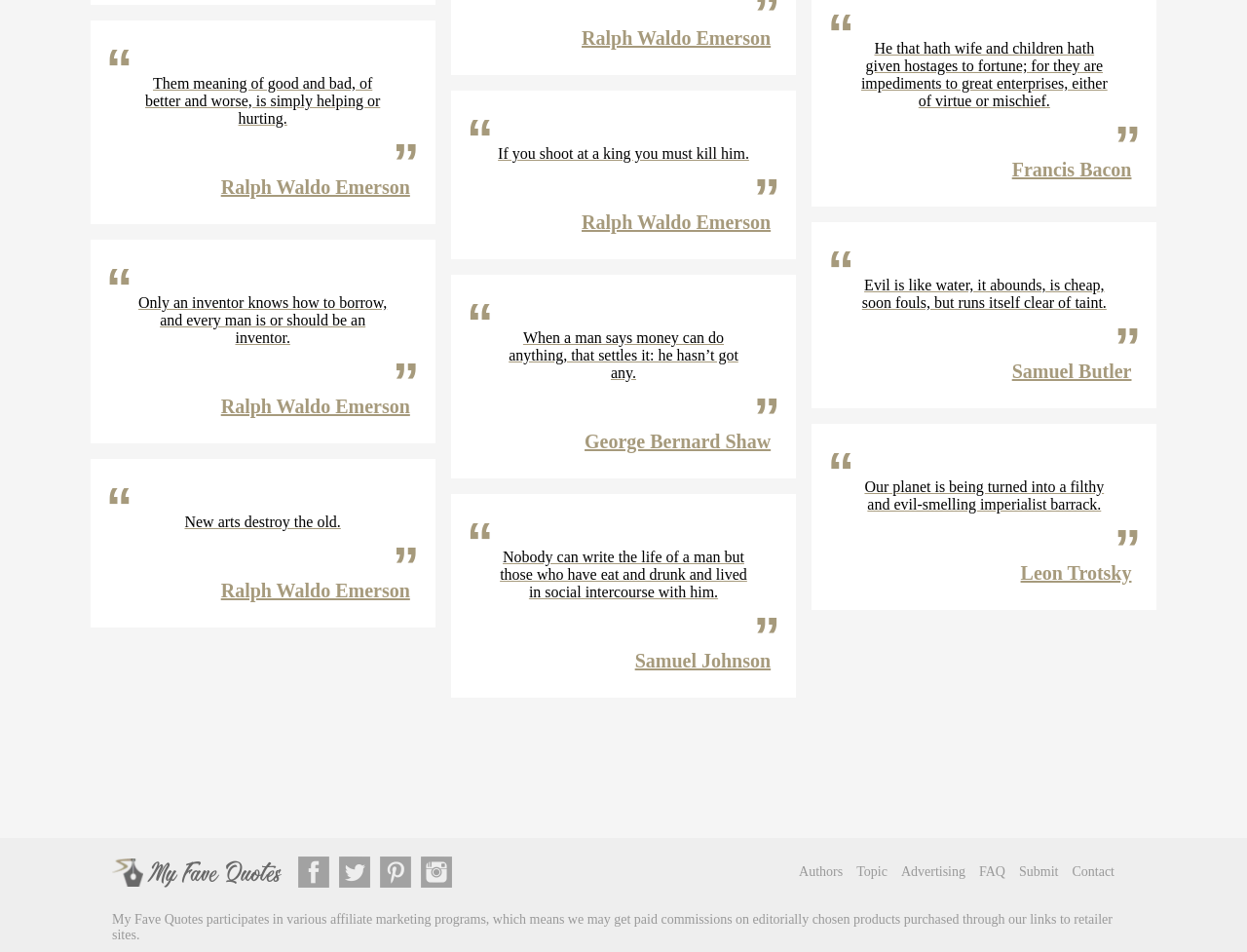Can you provide the bounding box coordinates for the element that should be clicked to implement the instruction: "View quotes by Ralph Waldo Emerson"?

[0.177, 0.185, 0.329, 0.208]